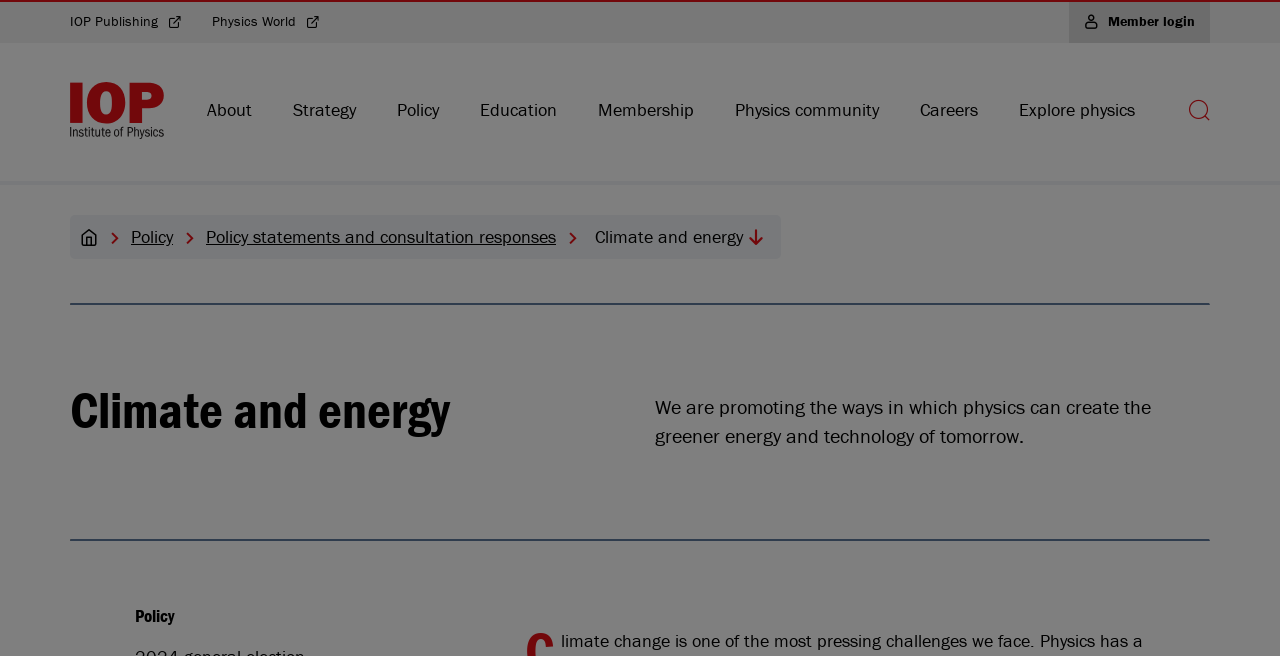What is the current page about?
Using the information from the image, give a concise answer in one word or a short phrase.

Climate and energy